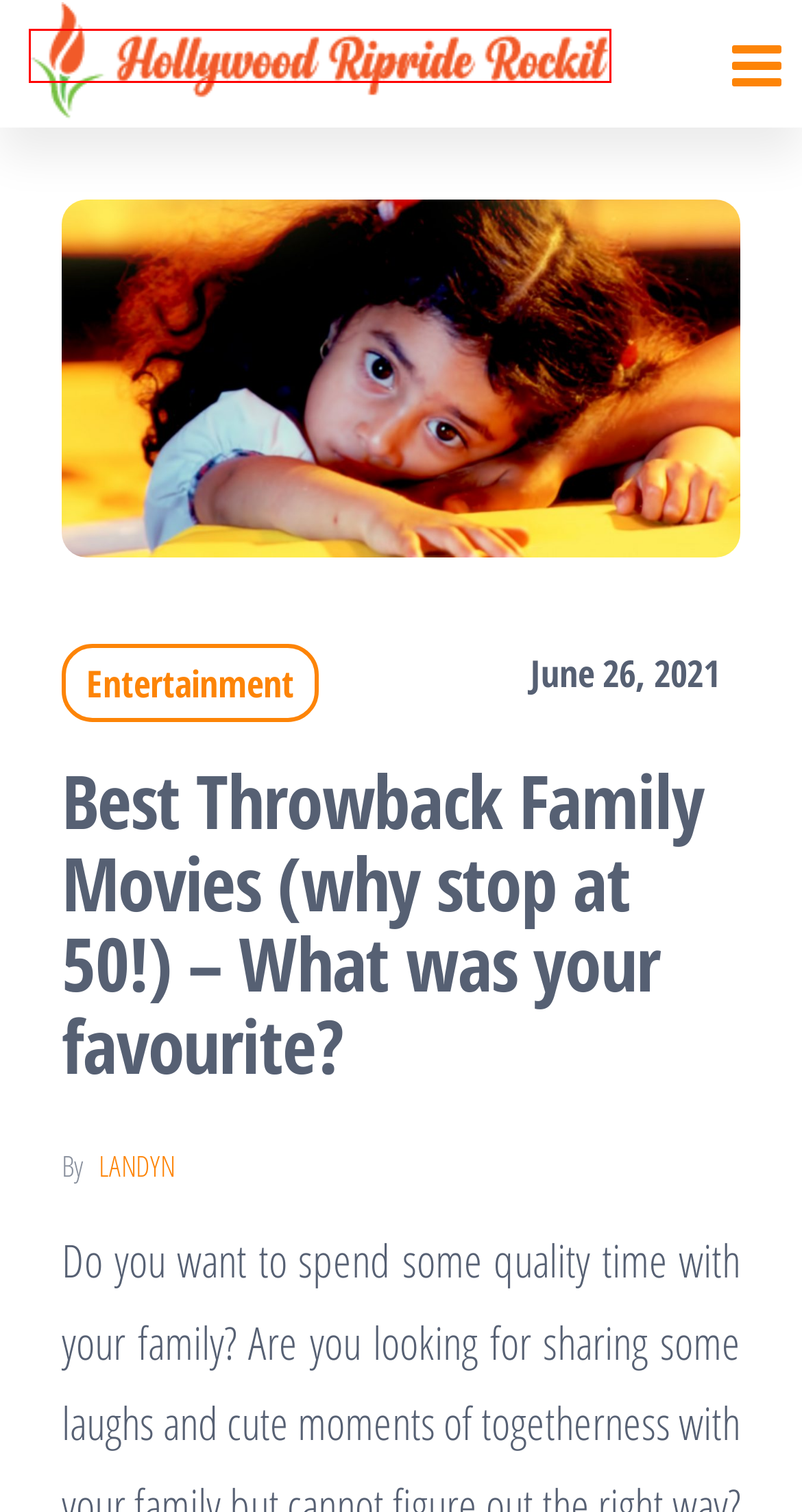You have a screenshot of a webpage with a red bounding box highlighting a UI element. Your task is to select the best webpage description that corresponds to the new webpage after clicking the element. Here are the descriptions:
A. Entertainment Archives - Hollywood Ripride Rockit
B. Travel Archives - Hollywood Ripride Rockit
C. Marketing Archives - Hollywood Ripride Rockit
D. Hollywood Ripride Rockit - Sharpen your brain with creative things
E. Education Archives - Hollywood Ripride Rockit
F. Landyn, Author at Hollywood Ripride Rockit
G. Delta 9 Dreams - Where Delicious Gummies Meet Ultimate Relaxation - Hollywood Ripride Rockit
H. Health Archives - Hollywood Ripride Rockit

D